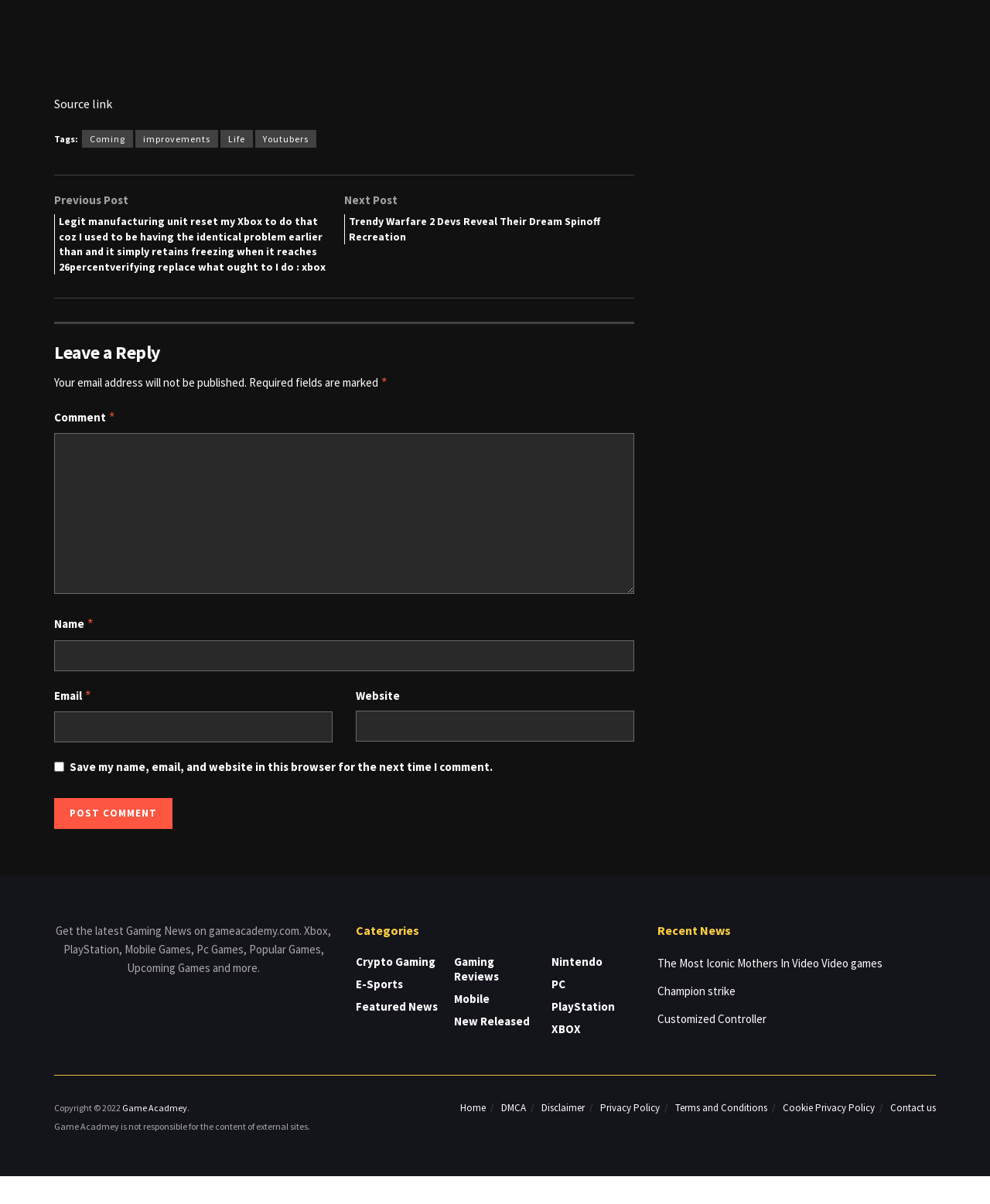Please answer the following query using a single word or phrase: 
What is the name of the website?

Game Academy